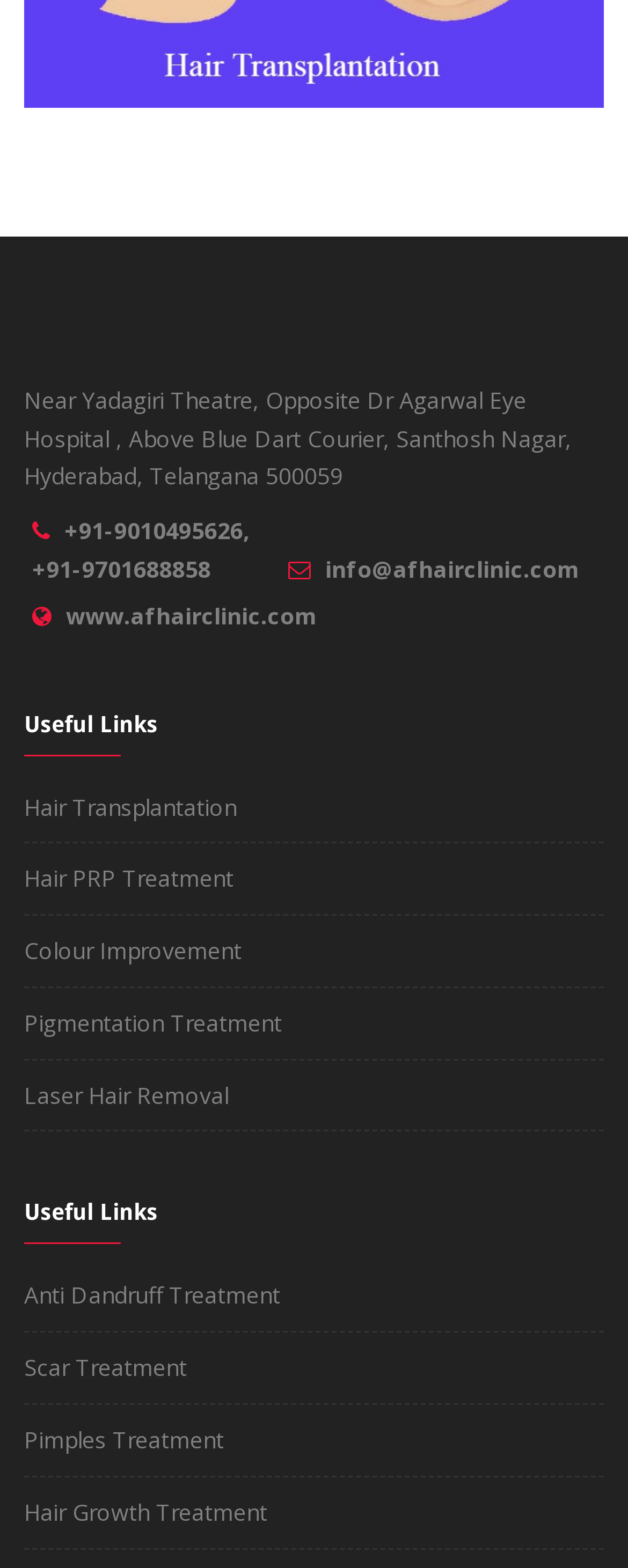Please locate the bounding box coordinates of the element that should be clicked to achieve the given instruction: "Learn about hair transplantation".

[0.038, 0.504, 0.377, 0.524]